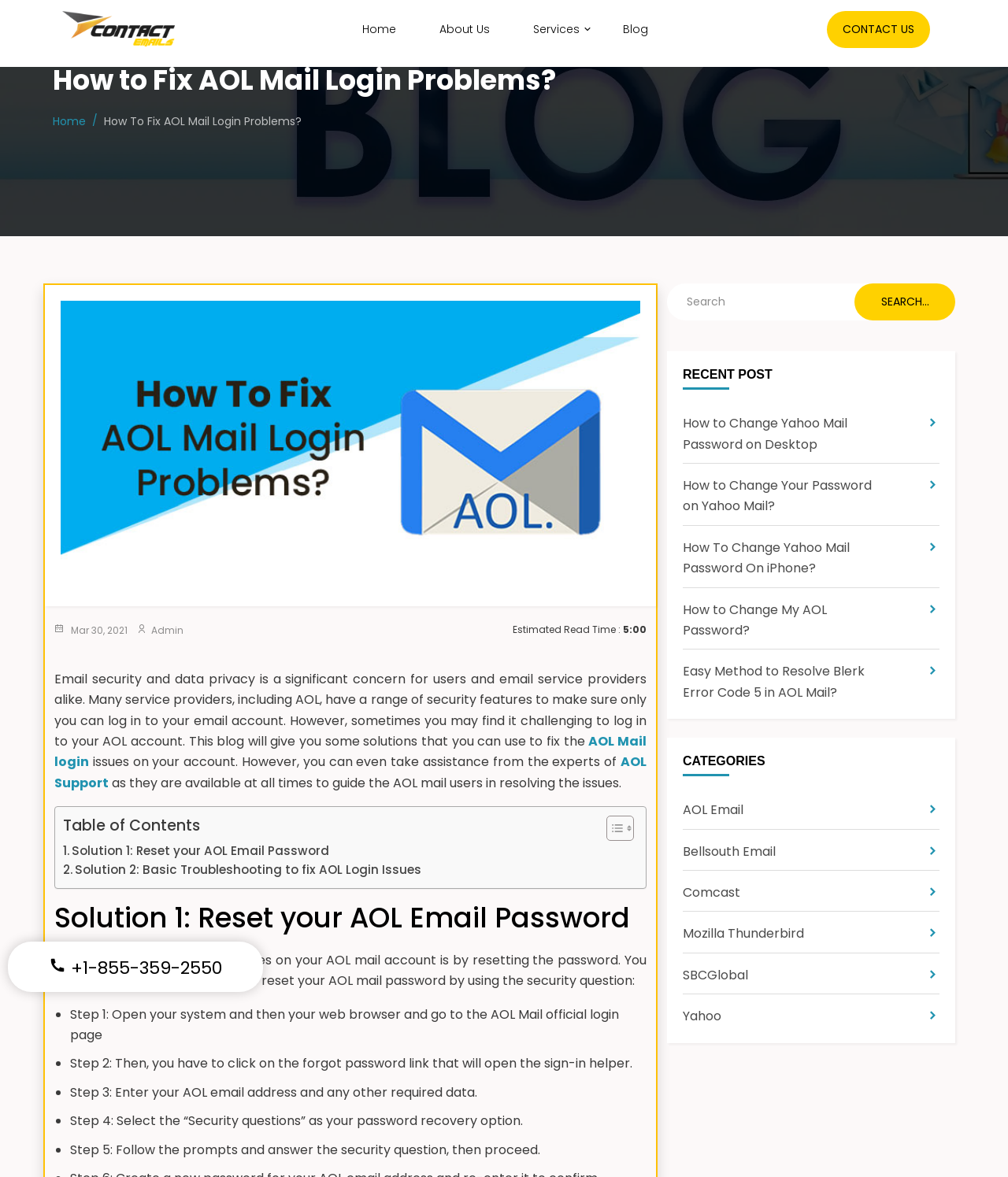What is the estimated read time of this article?
Answer briefly with a single word or phrase based on the image.

5:00